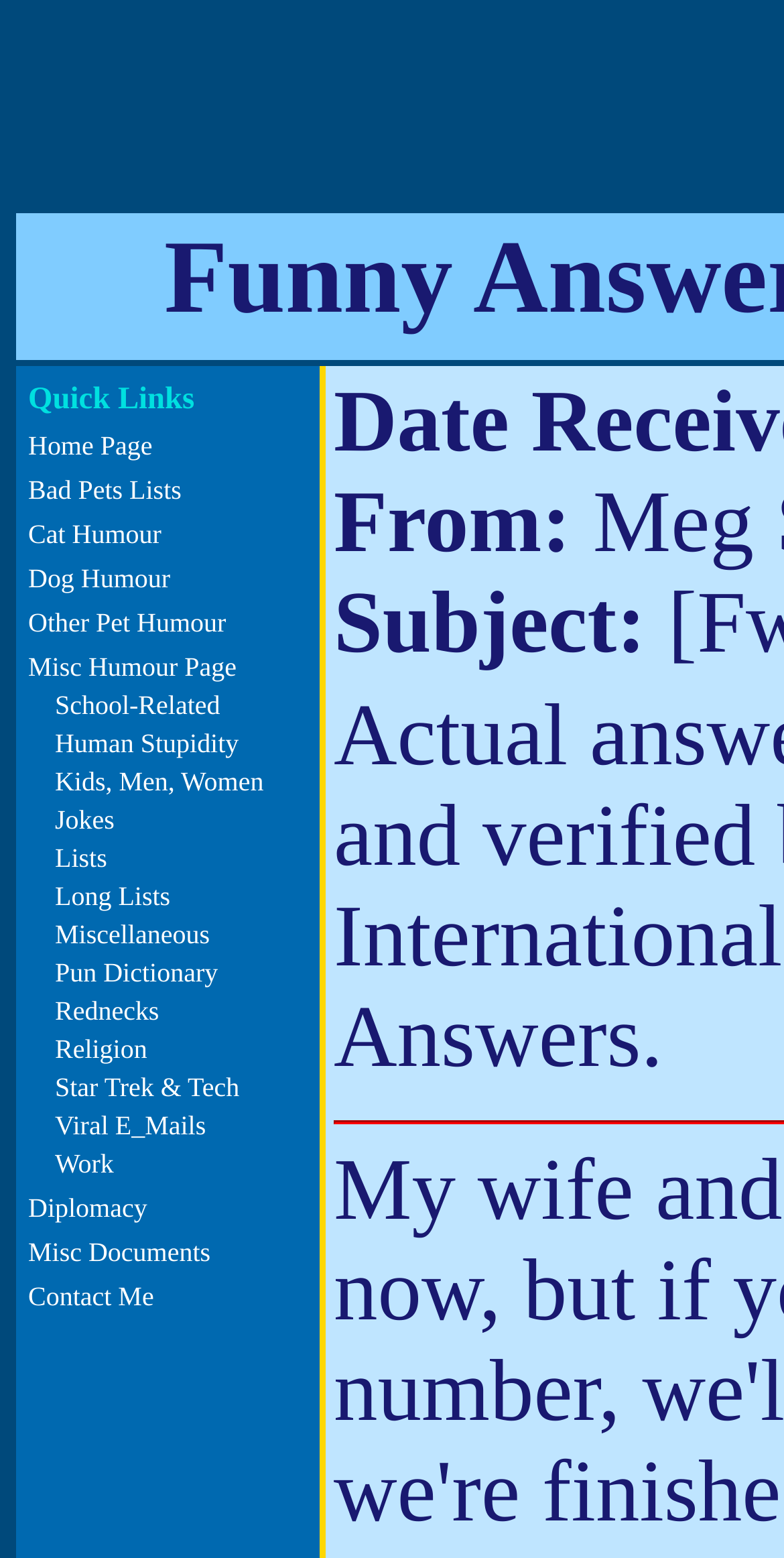Identify the bounding box coordinates of the region I need to click to complete this instruction: "Read about 'Cryptocurrency'".

None